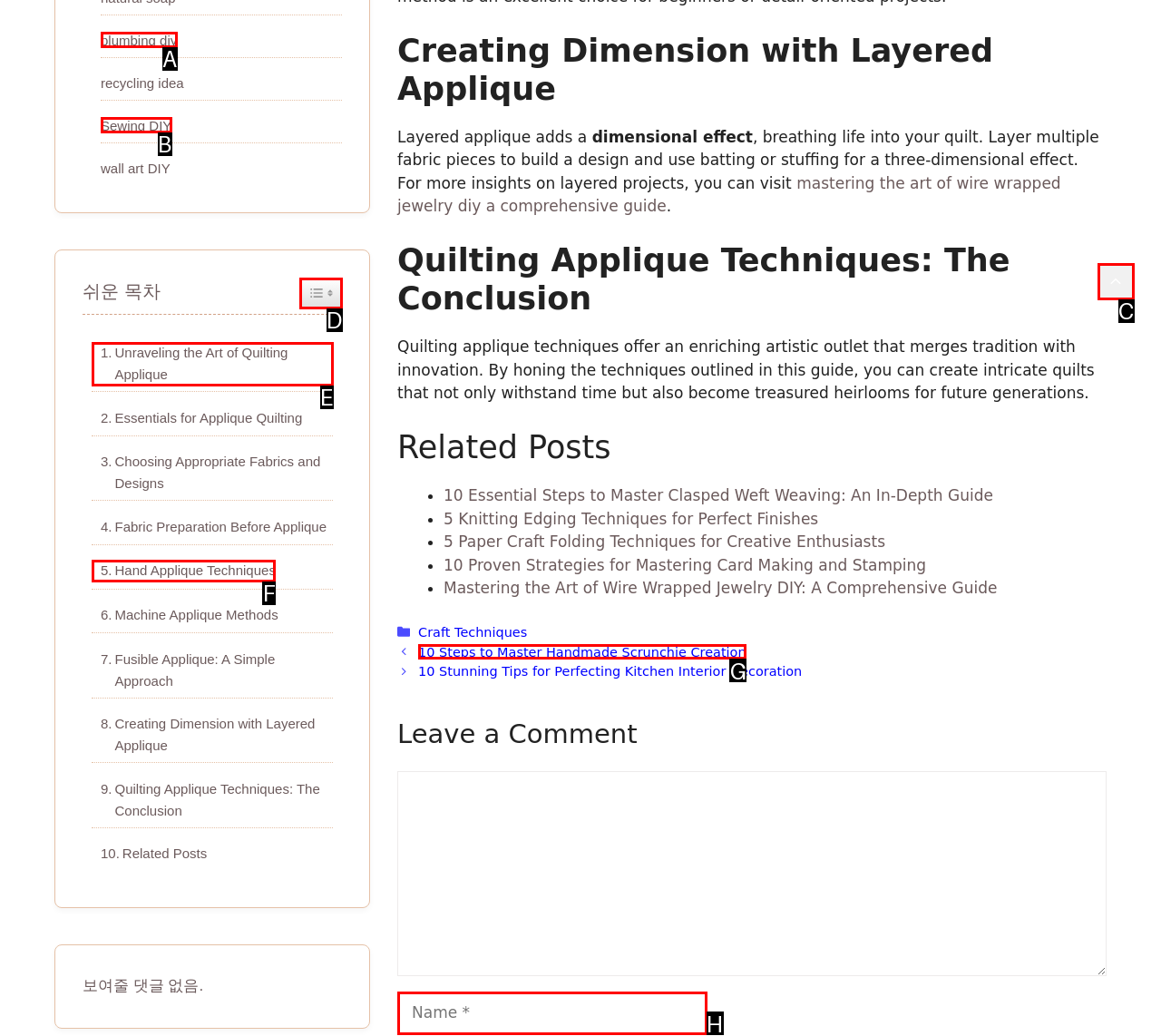Determine which UI element matches this description: Hand Applique Techniques
Reply with the appropriate option's letter.

F